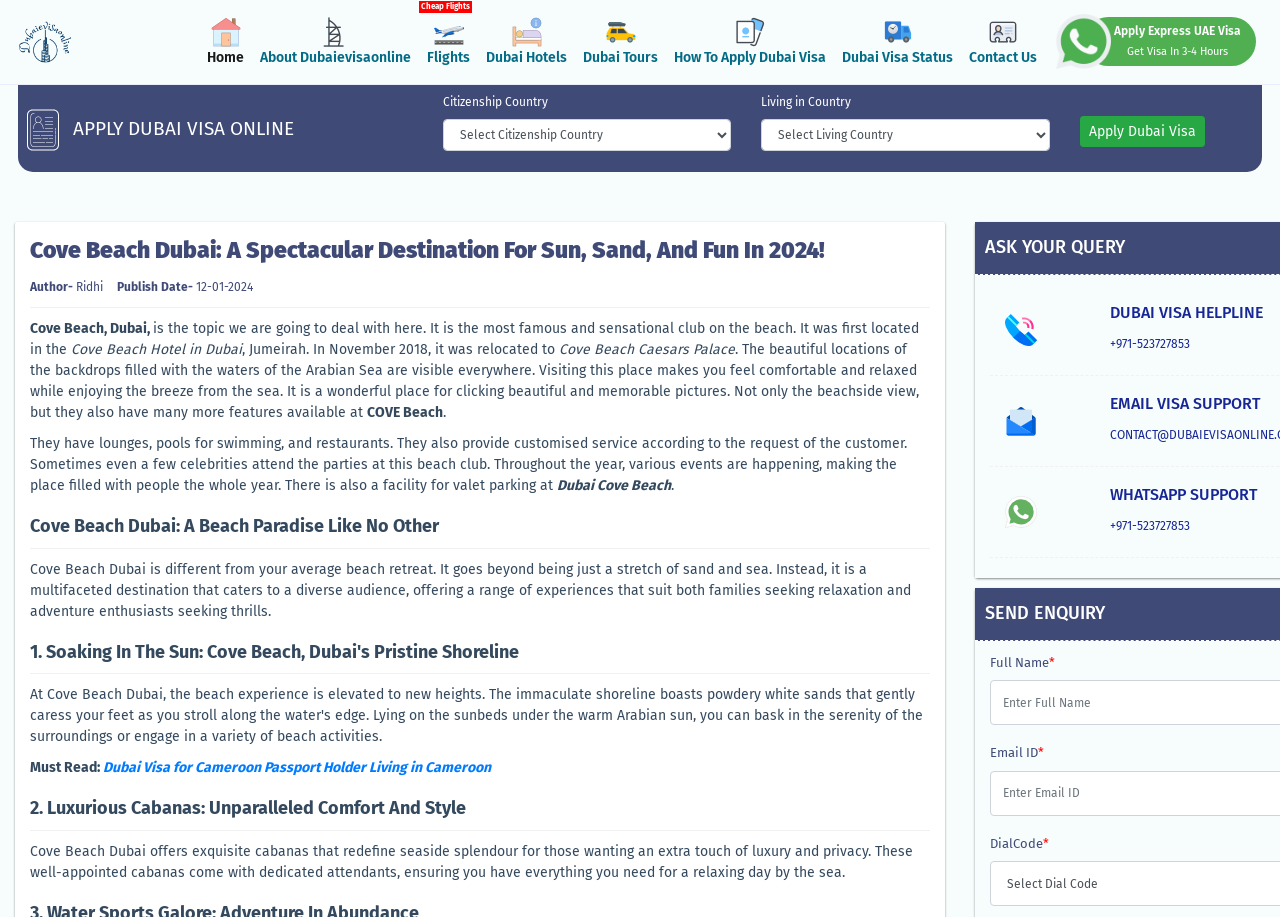Provide the bounding box coordinates of the UI element this sentence describes: "Dubai Visa Status".

[0.652, 0.009, 0.751, 0.082]